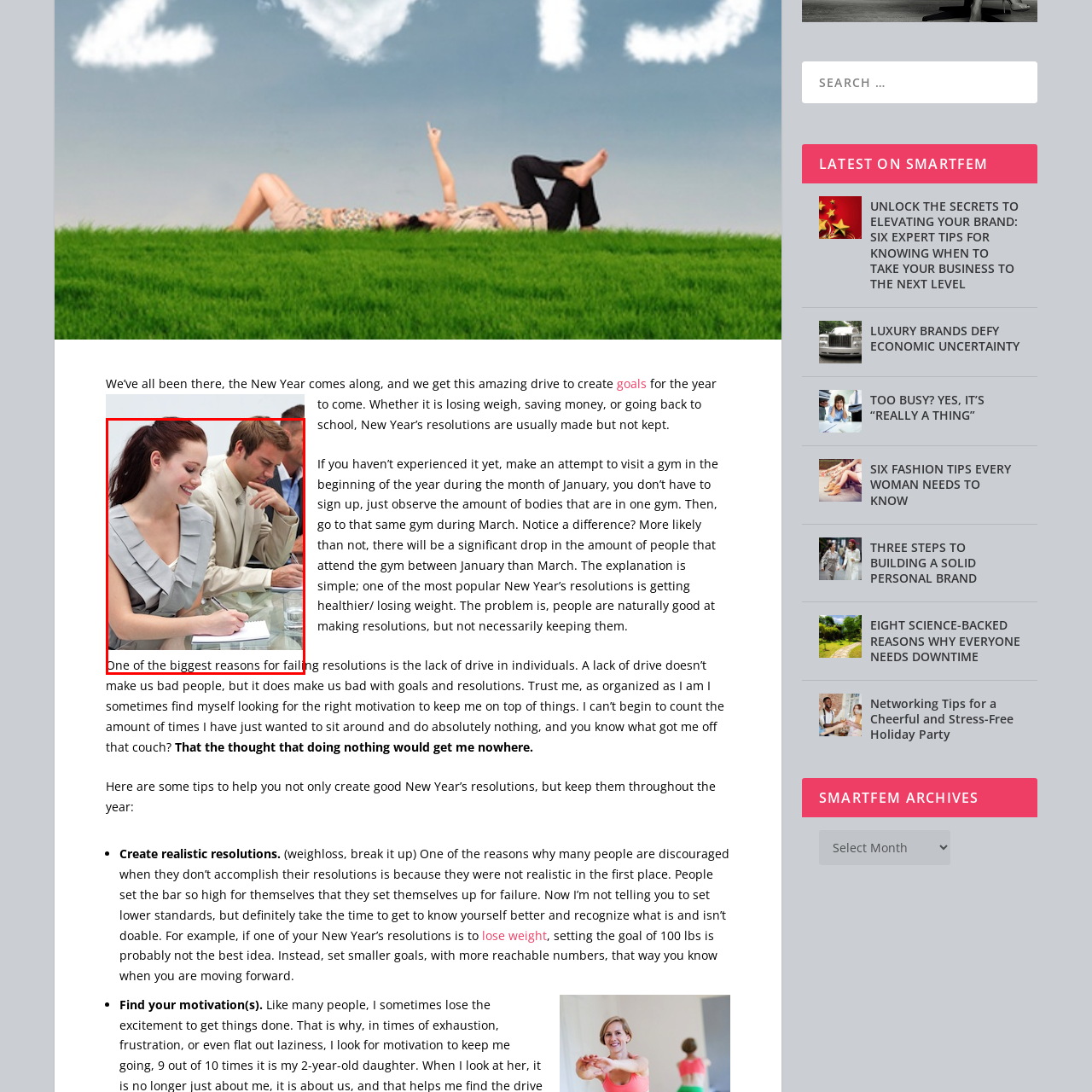Pay special attention to the segment of the image inside the red box and offer a detailed answer to the question that follows, based on what you see: What is the theme of the caption?

The caption below the image emphasizes the theme of goal-setting, stating that one of the biggest reasons for failing resolutions is the lack of drive in individuals, which aligns with the motivational discourse of keeping New Year's resolutions and striving for personal growth throughout the year.